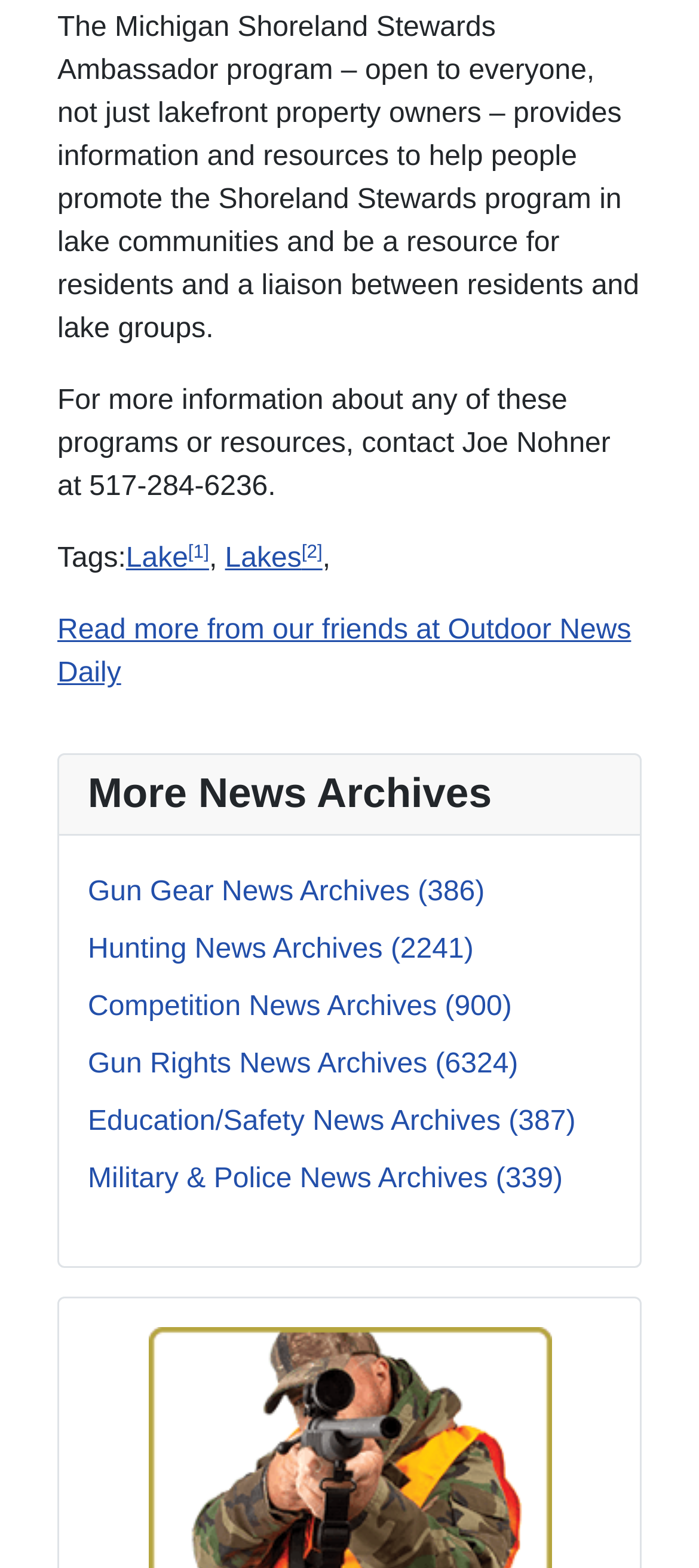Identify the bounding box coordinates for the region of the element that should be clicked to carry out the instruction: "Explore Lakes". The bounding box coordinates should be four float numbers between 0 and 1, i.e., [left, top, right, bottom].

[0.322, 0.347, 0.431, 0.366]